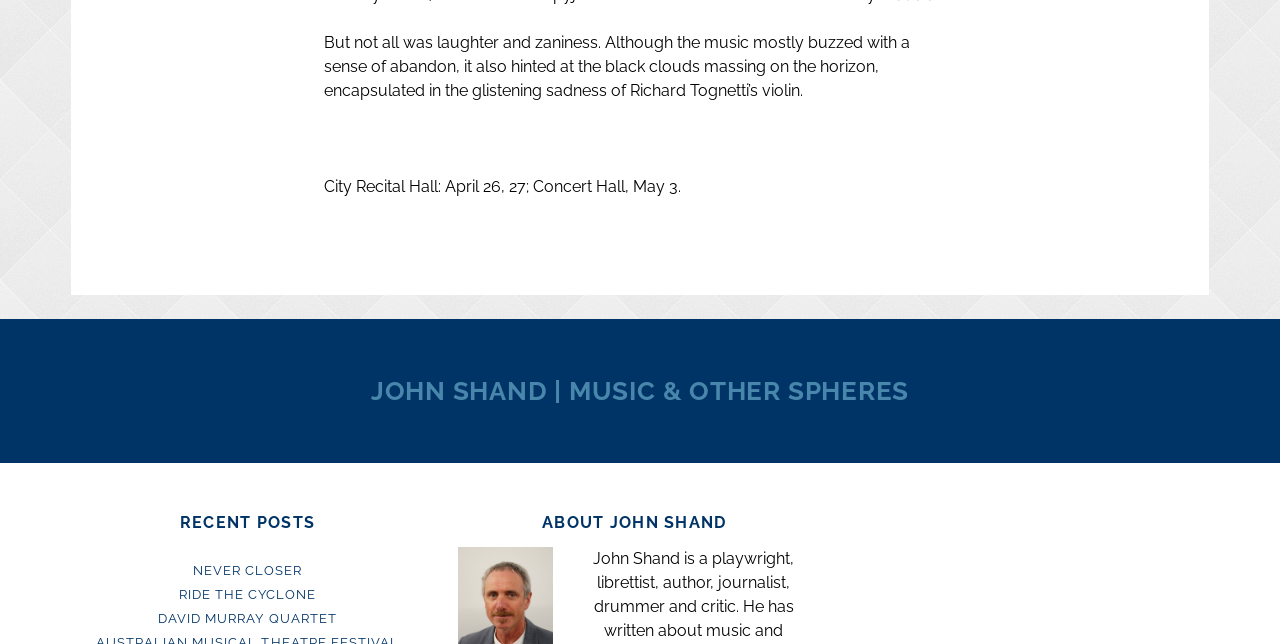Where did the concert take place?
Based on the visual content, answer with a single word or a brief phrase.

City Recital Hall and Concert Hall